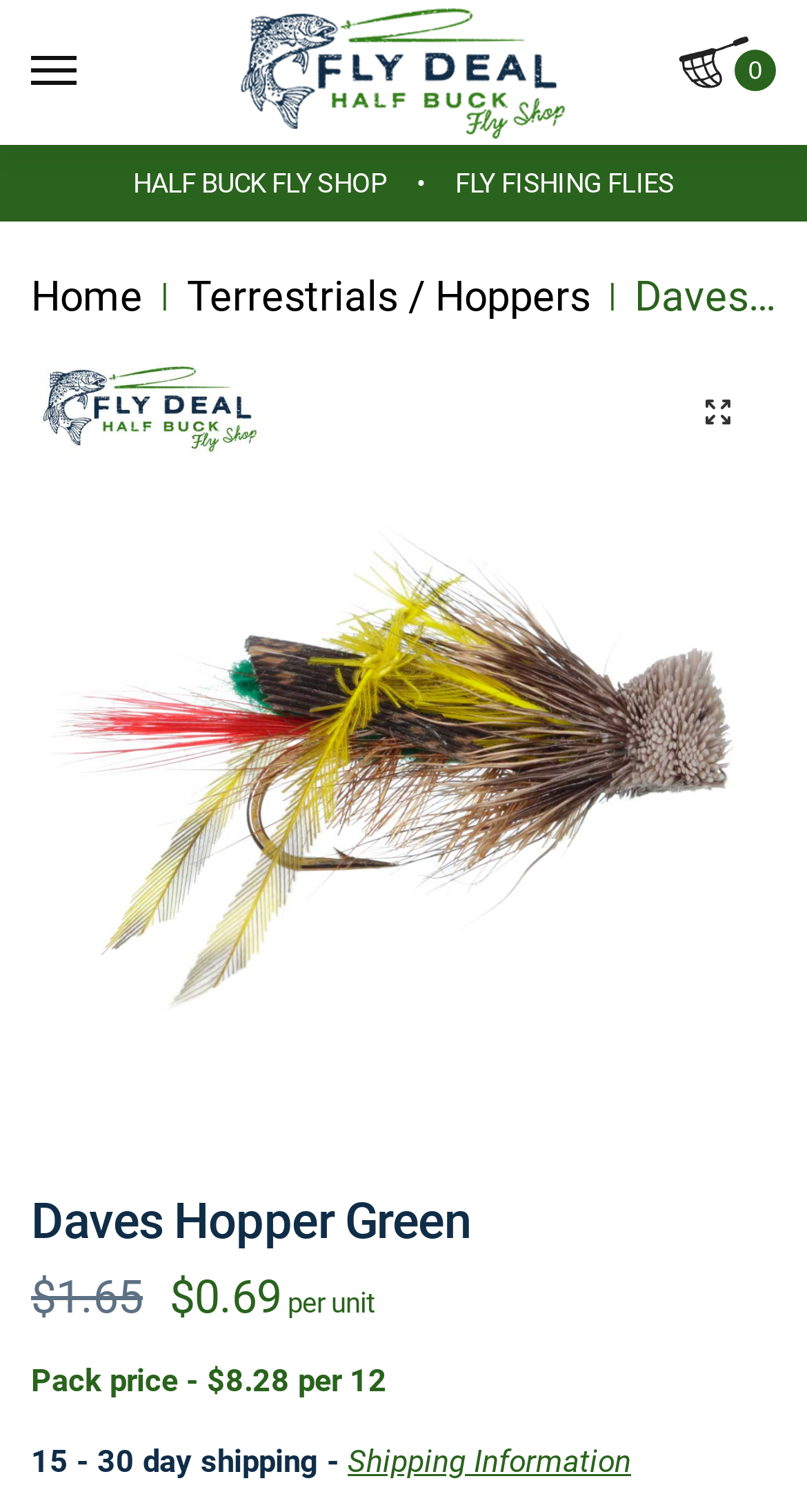What is the price of the pack?
Based on the content of the image, thoroughly explain and answer the question.

I found the answer by looking at the static text element that says 'Pack price - $8.28 per 12'.